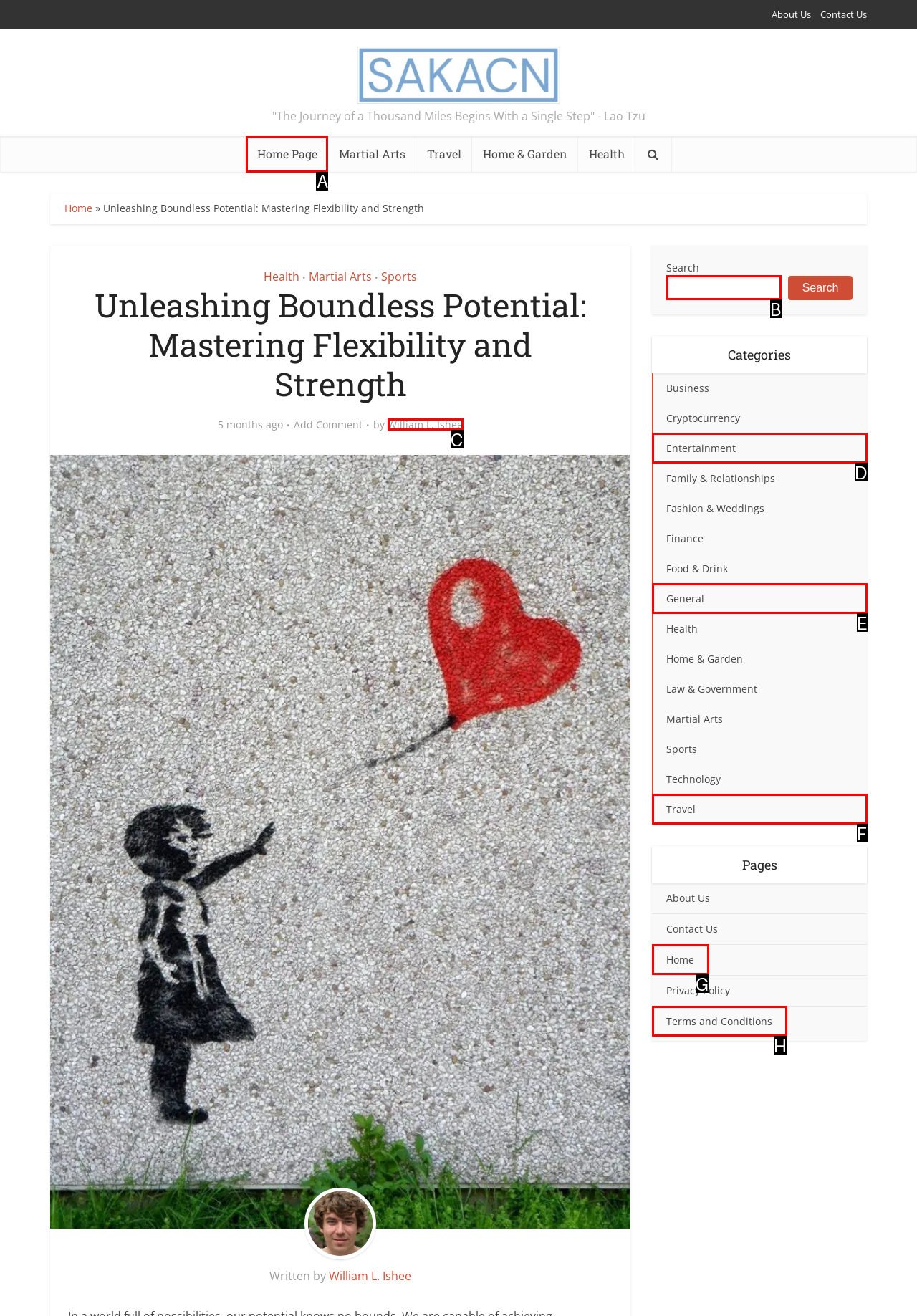Point out the letter of the HTML element you should click on to execute the task: Read the article by William L. Ishee
Reply with the letter from the given options.

C